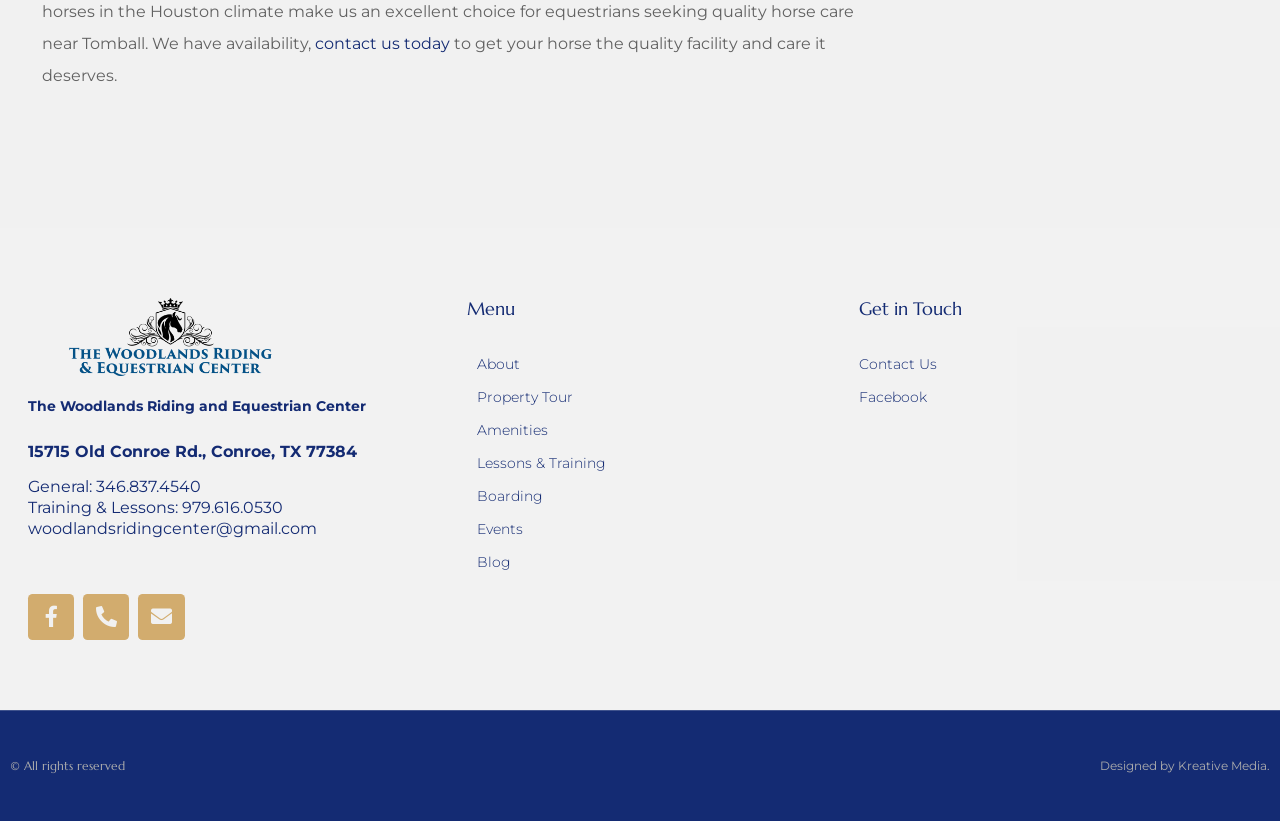Please locate the bounding box coordinates of the element that should be clicked to achieve the given instruction: "send an email to woodlandsridingcenter@gmail.com".

[0.022, 0.632, 0.248, 0.655]